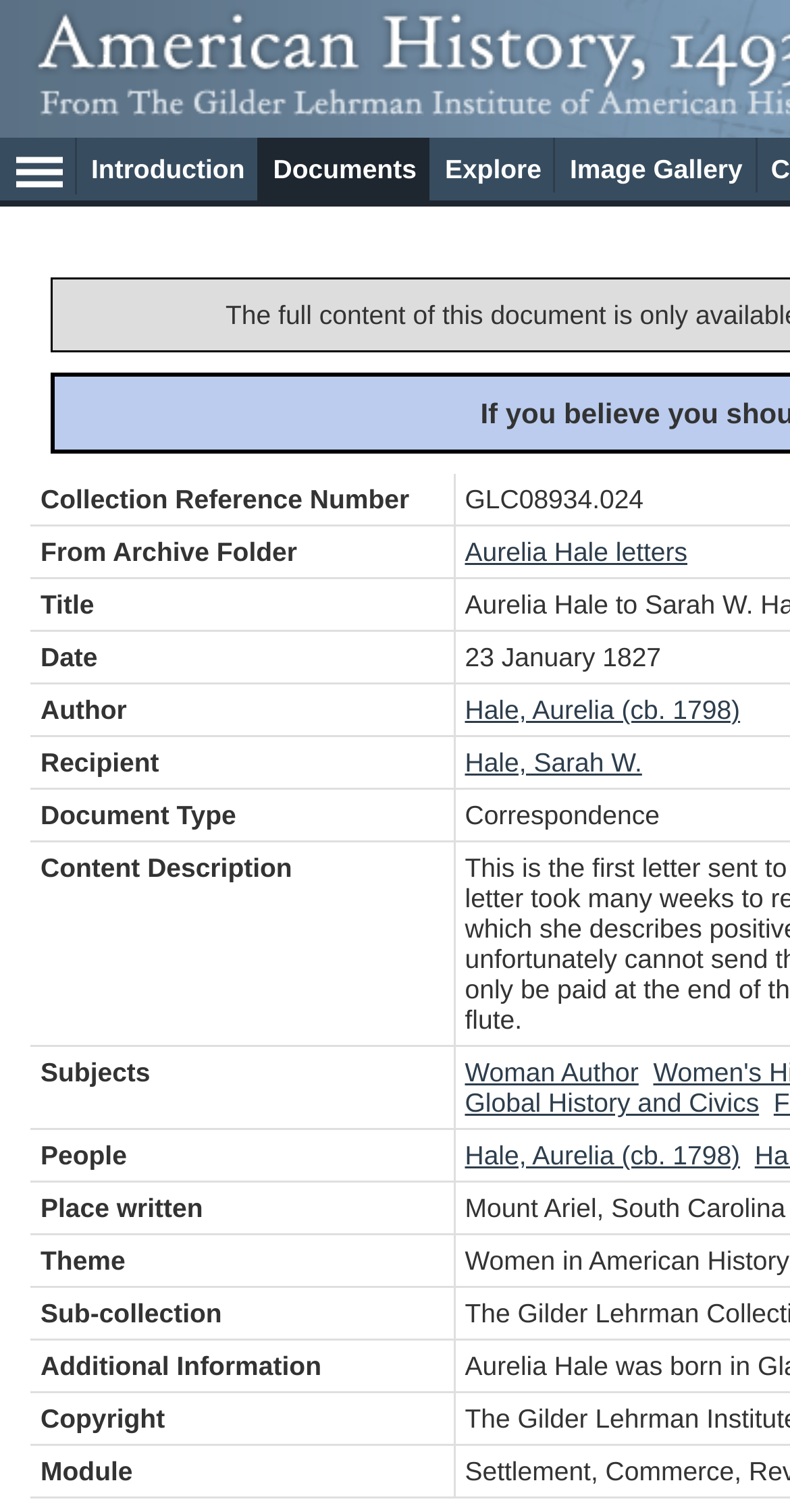Predict the bounding box coordinates of the area that should be clicked to accomplish the following instruction: "View the image gallery". The bounding box coordinates should consist of four float numbers between 0 and 1, i.e., [left, top, right, bottom].

[0.703, 0.091, 0.958, 0.127]